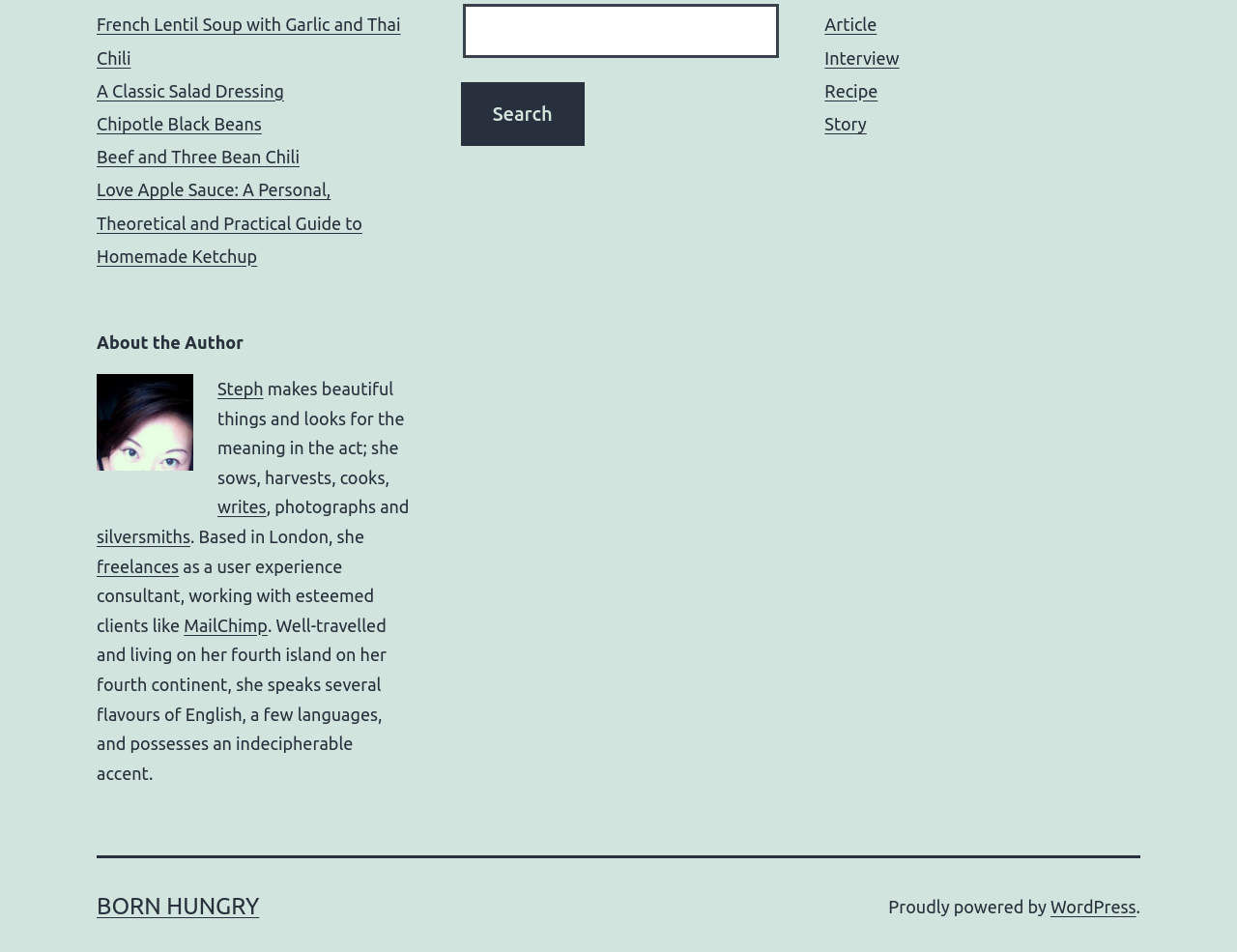Identify the bounding box coordinates of the part that should be clicked to carry out this instruction: "Search for a recipe".

[0.374, 0.004, 0.63, 0.061]